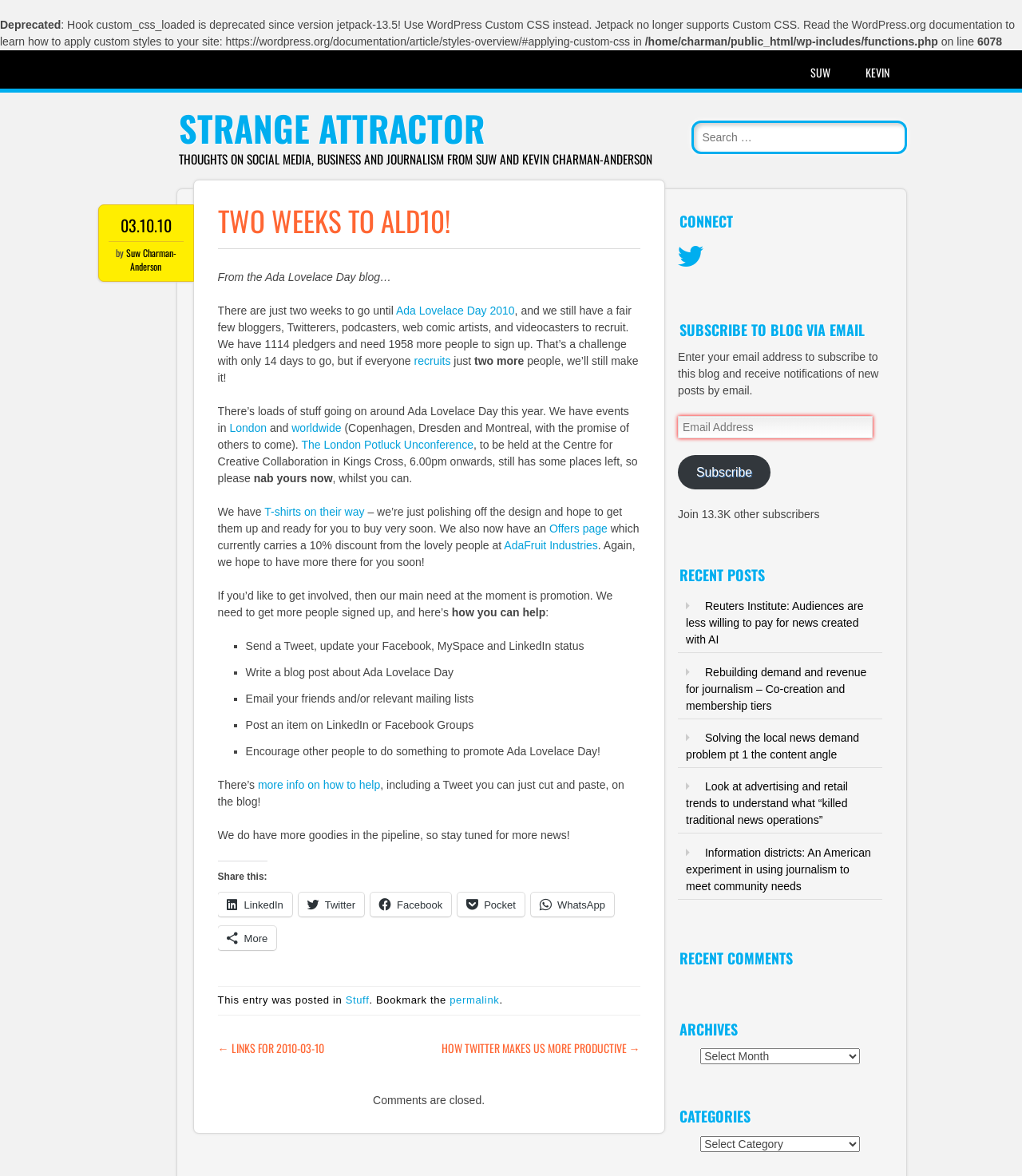Provide the bounding box for the UI element matching this description: "http://www.labtolab.org/~labtolab/wiki/index.php/Acta_expression_of_concern".

None